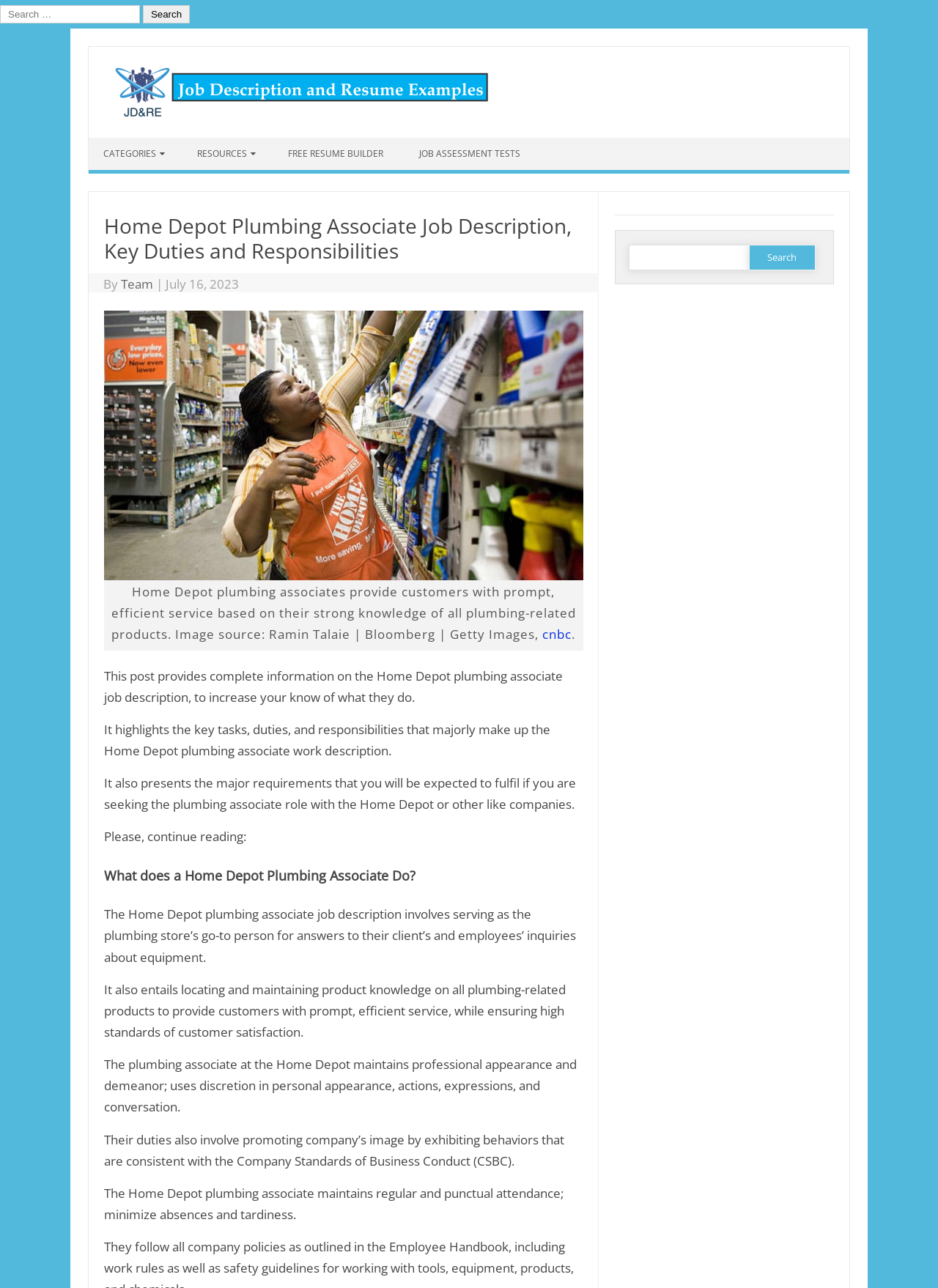Please identify and generate the text content of the webpage's main heading.

Home Depot Plumbing Associate Job Description, Key Duties and Responsibilities